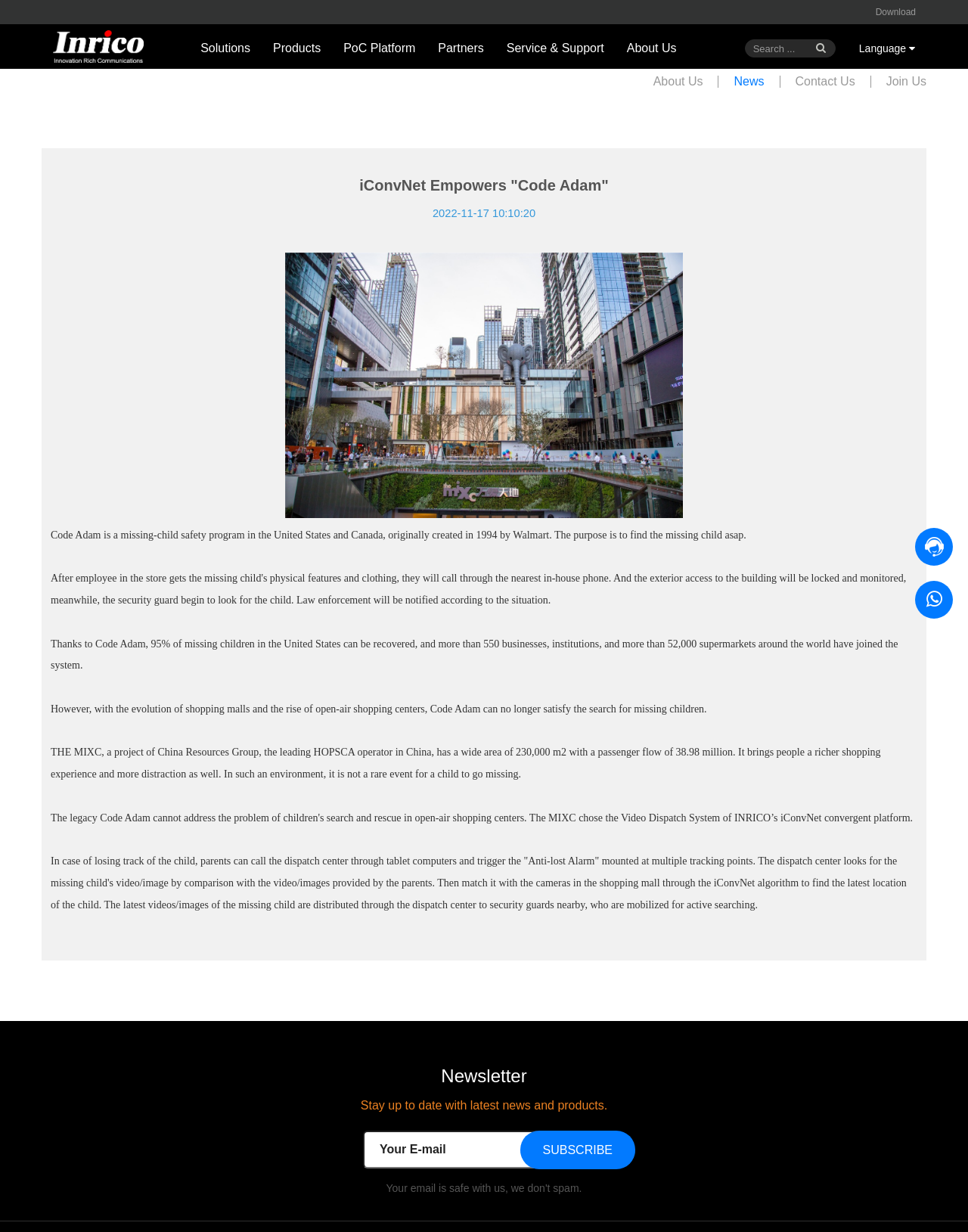Show the bounding box coordinates for the element that needs to be clicked to execute the following instruction: "Go to the 'About Us' page". Provide the coordinates in the form of four float numbers between 0 and 1, i.e., [left, top, right, bottom].

[0.636, 0.022, 0.711, 0.056]